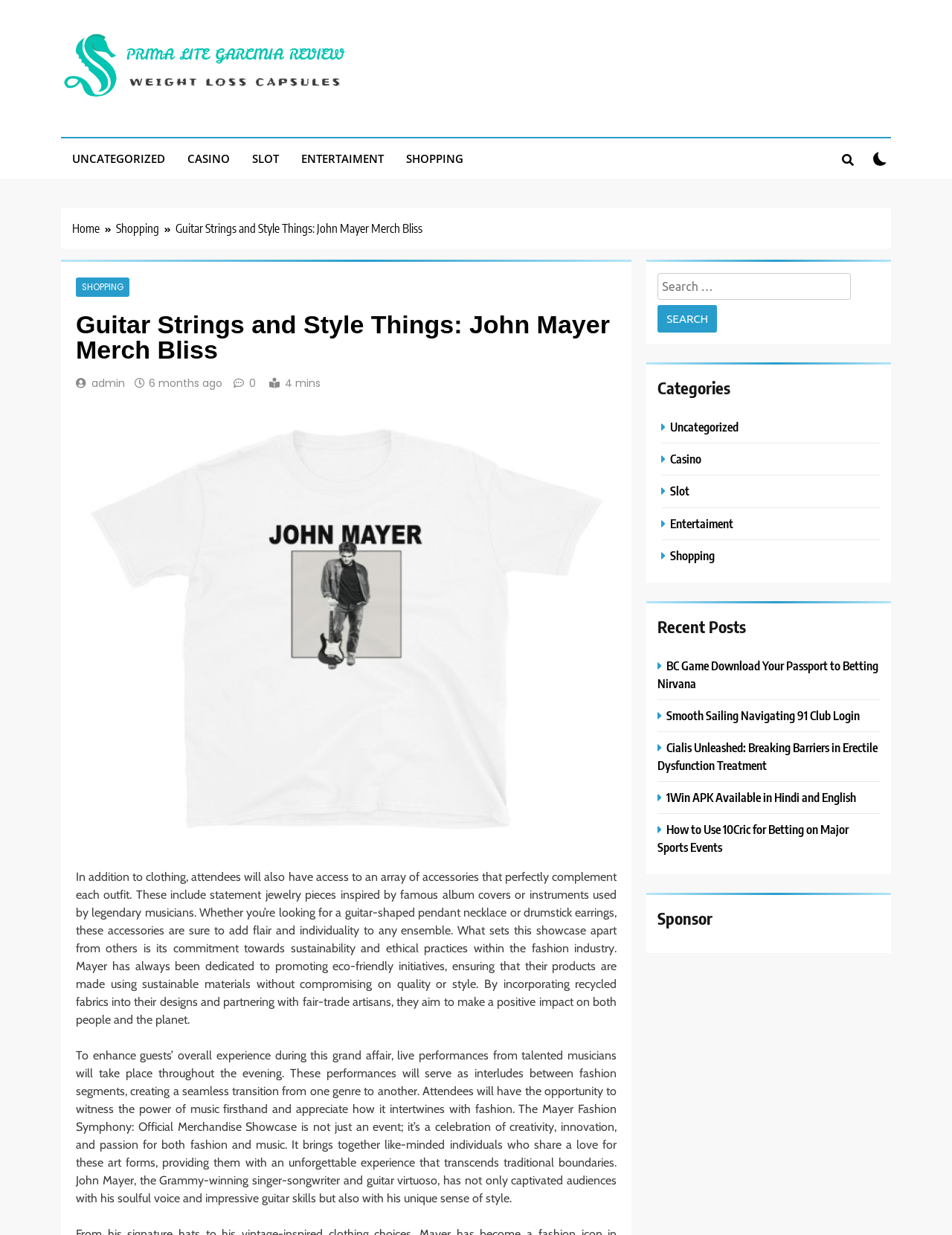Extract the main heading from the webpage content.

Guitar Strings and Style Things: John Mayer Merch Bliss